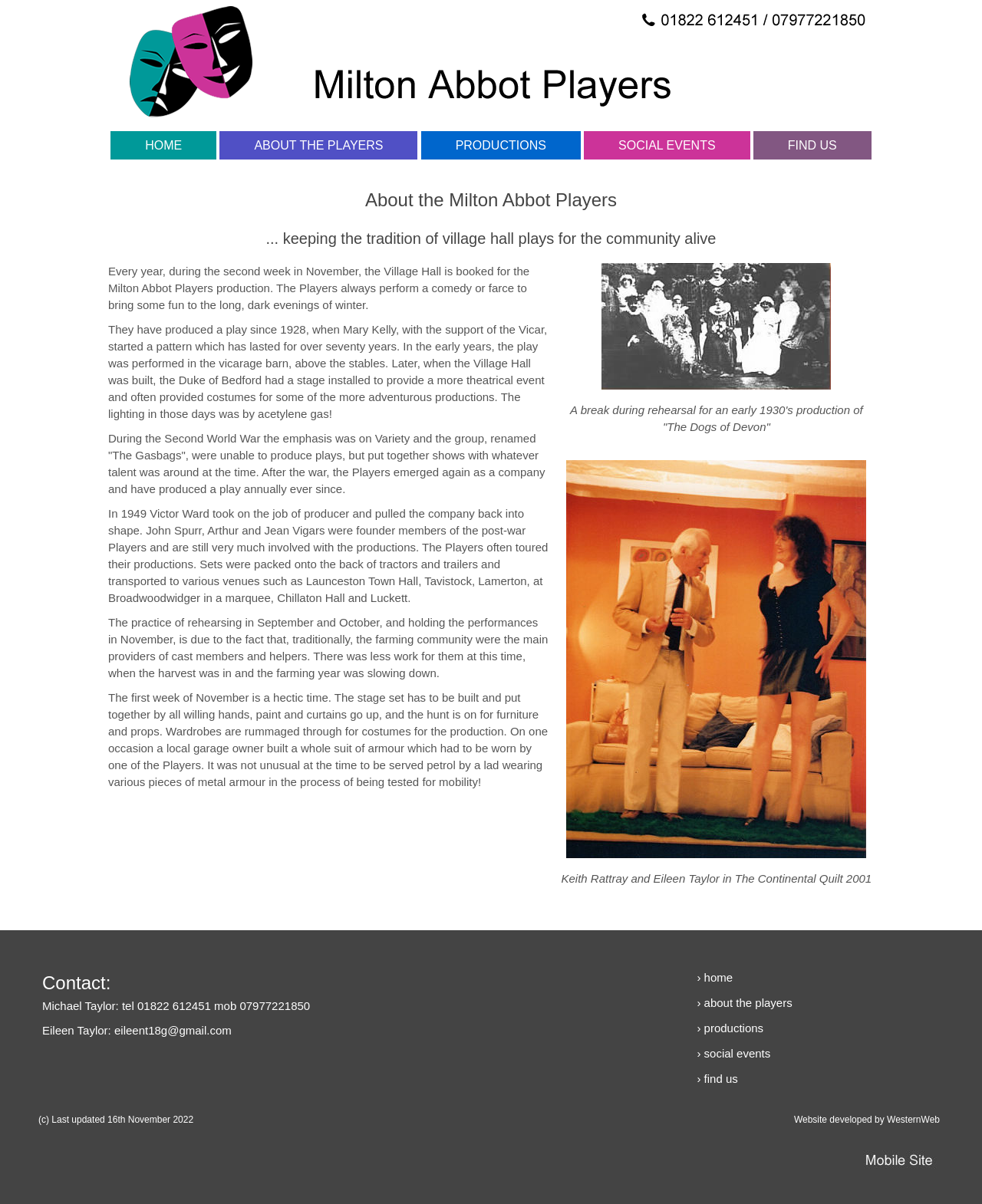When do the Milton Abbot Players typically hold their performances?
Based on the visual details in the image, please answer the question thoroughly.

I found the answer by reading the text in the LayoutTableCell element, which states that 'Every year, during the second week in November, the Village Hall is booked for the Milton Abbot Players production.' This suggests that the performances typically take place during the second week of November.